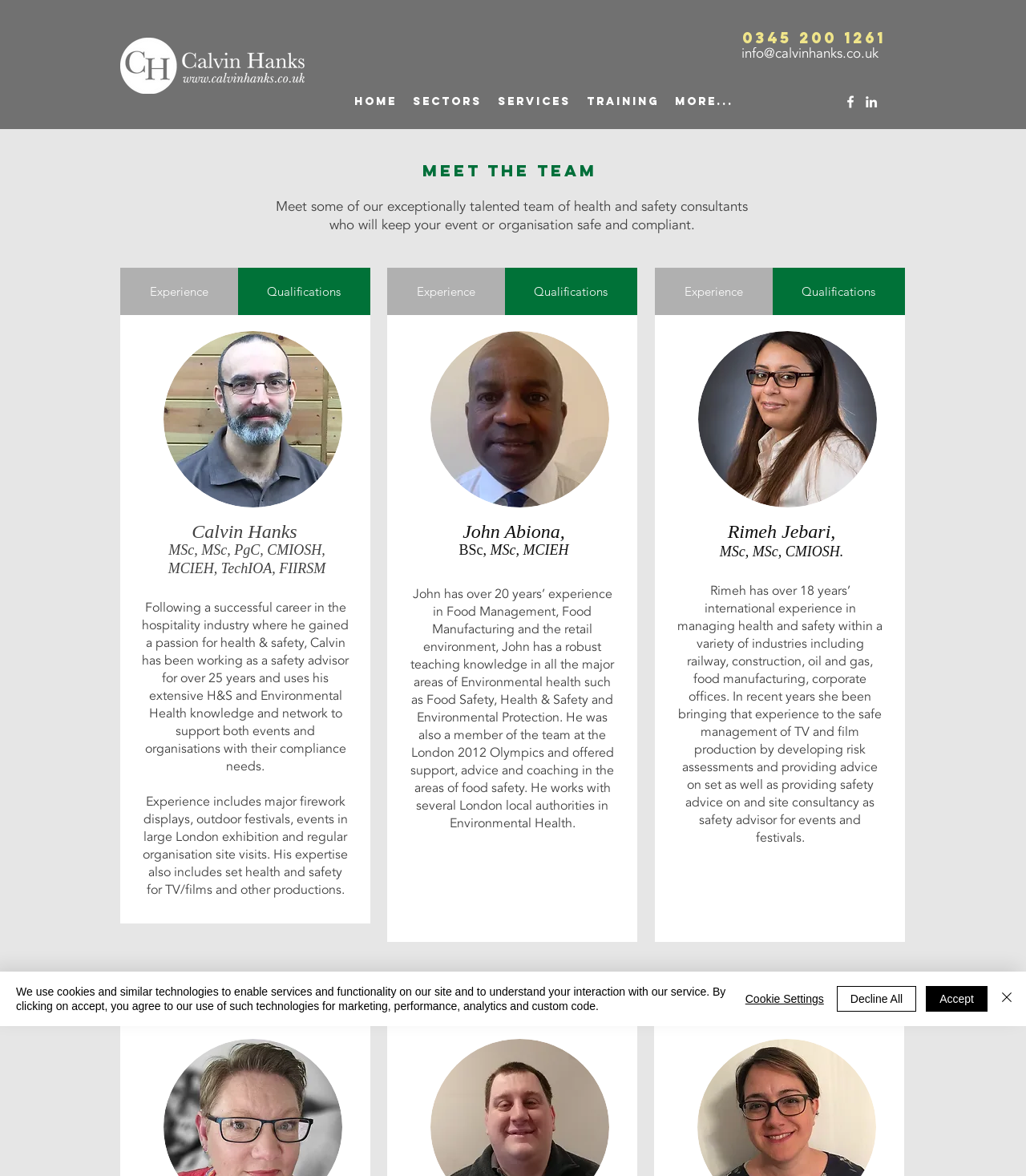Identify the first-level heading on the webpage and generate its text content.

MEET THE TEAM